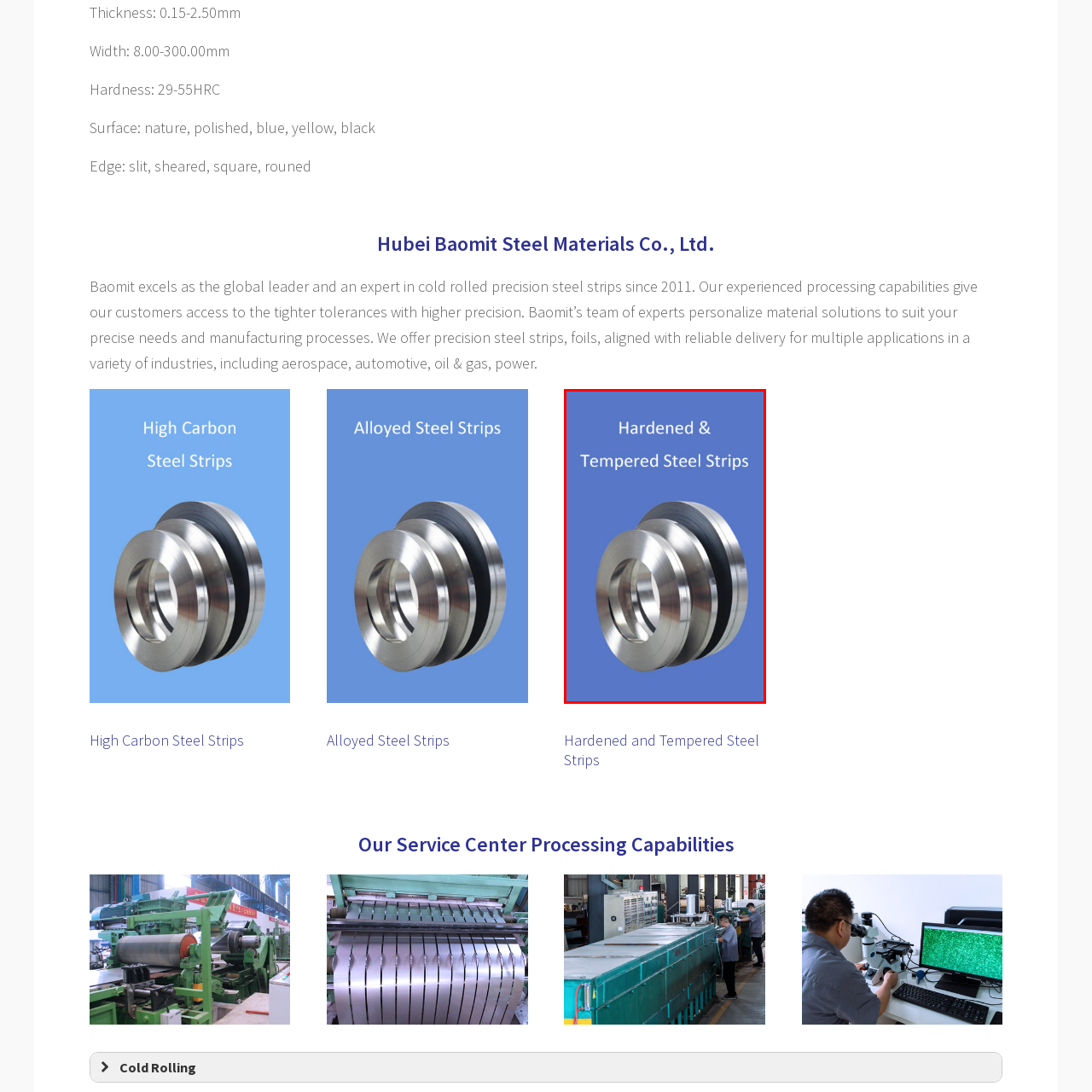Offer a detailed caption for the picture inside the red-bordered area.

This image showcases several hardened and tempered steel strips, prominently displayed against a blue background. The steel strips exhibit a sleek, polished finish, emphasizing their high-quality processing. The arrangement suggests variations in thickness and width, reflective of the precision offered by Hubei Baomit Steel Materials Co., Ltd. Since 2011, the company has been a leader in manufacturing cold rolled precision steel strips, catering to a range of applications across various industries, including aerospace and automotive sectors. The image highlights the durability and refined qualities of these steel strips, underscoring their suitability for diverse technological and industrial uses.